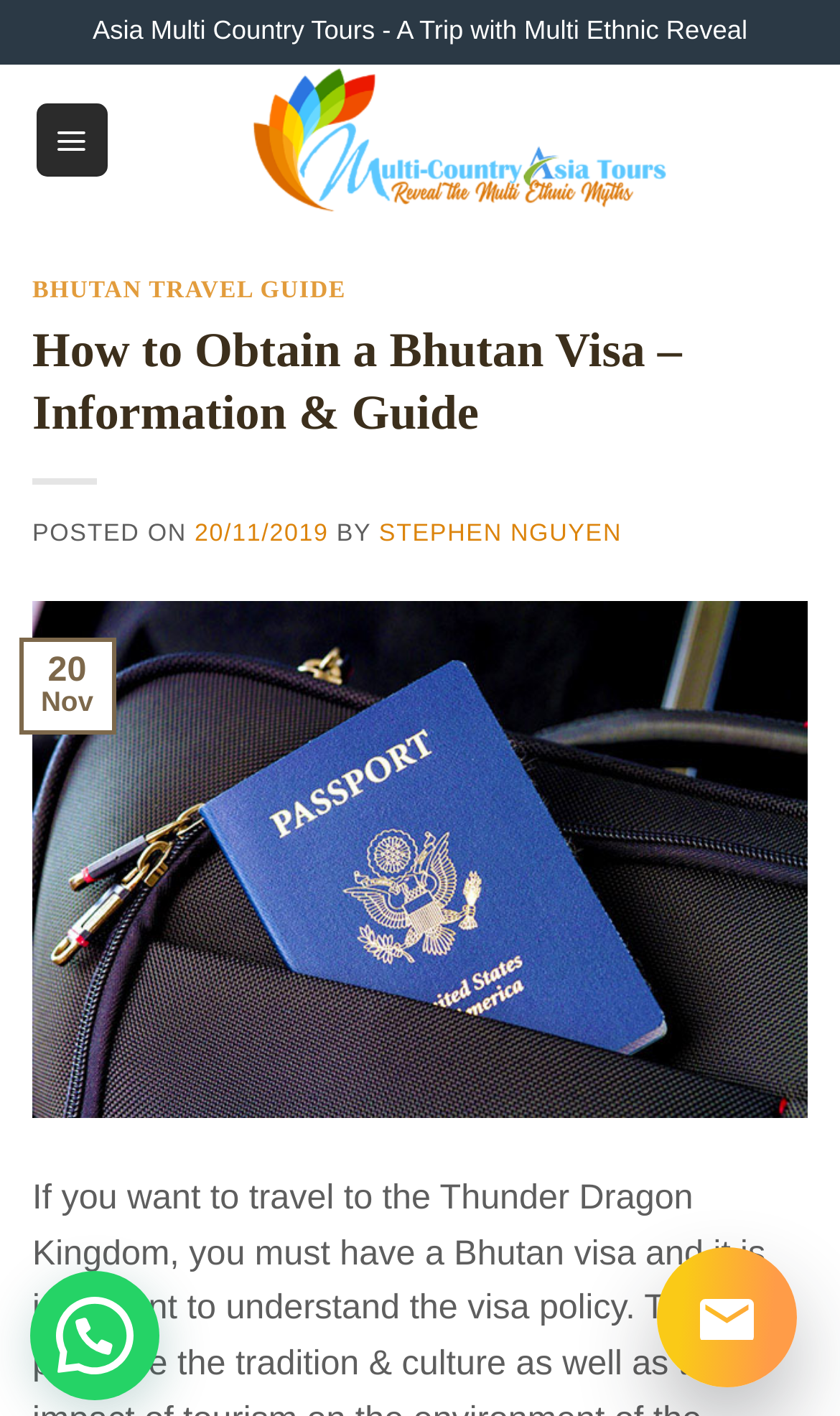Please reply to the following question using a single word or phrase: 
What is the name of the travel guide?

BHUTAN TRAVEL GUIDE